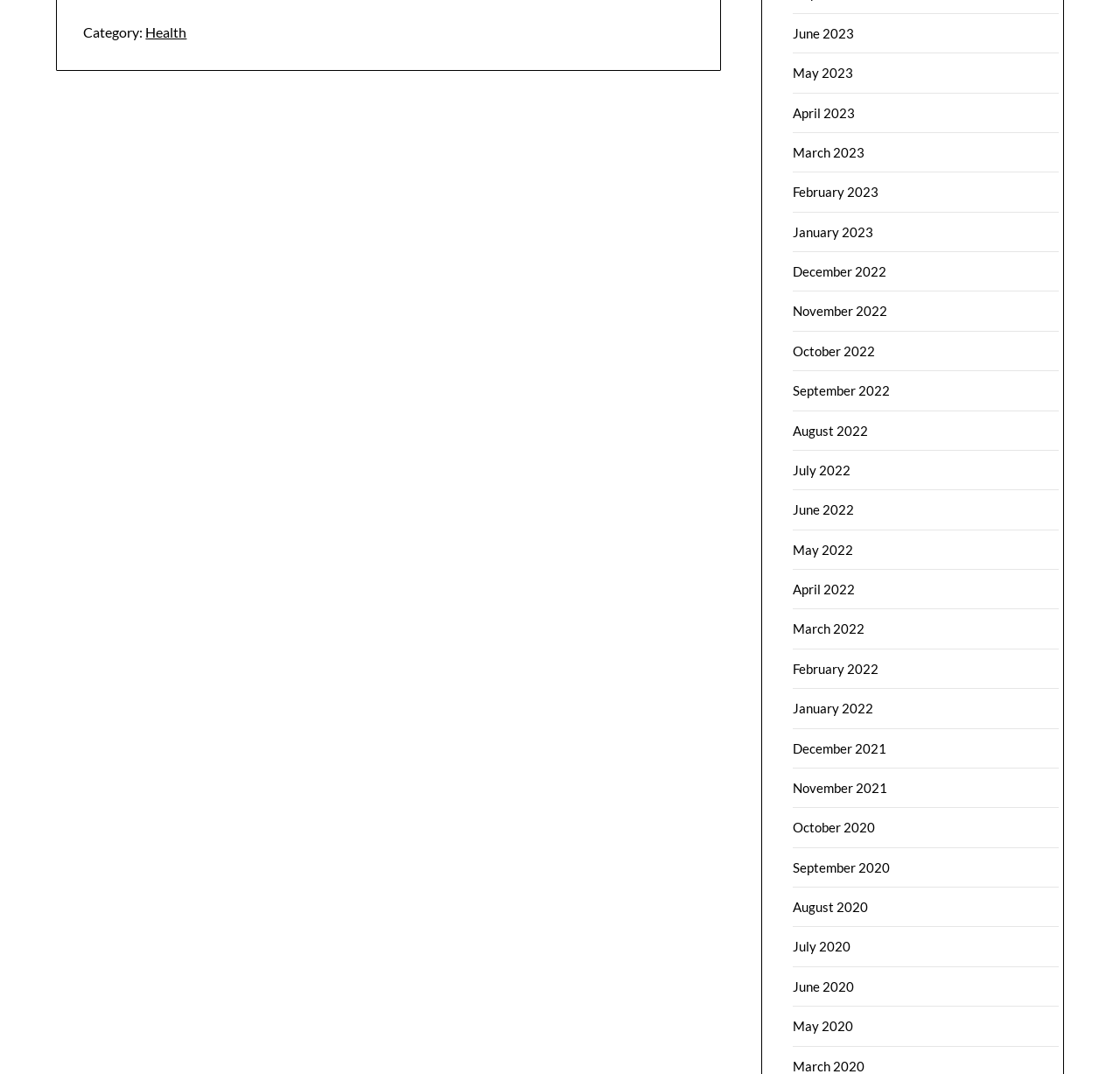What is the latest month listed on this webpage?
Please analyze the image and answer the question with as much detail as possible.

The webpage has a list of links with month and year labels, and the latest one is 'June 2023', which is located at the top of the list.